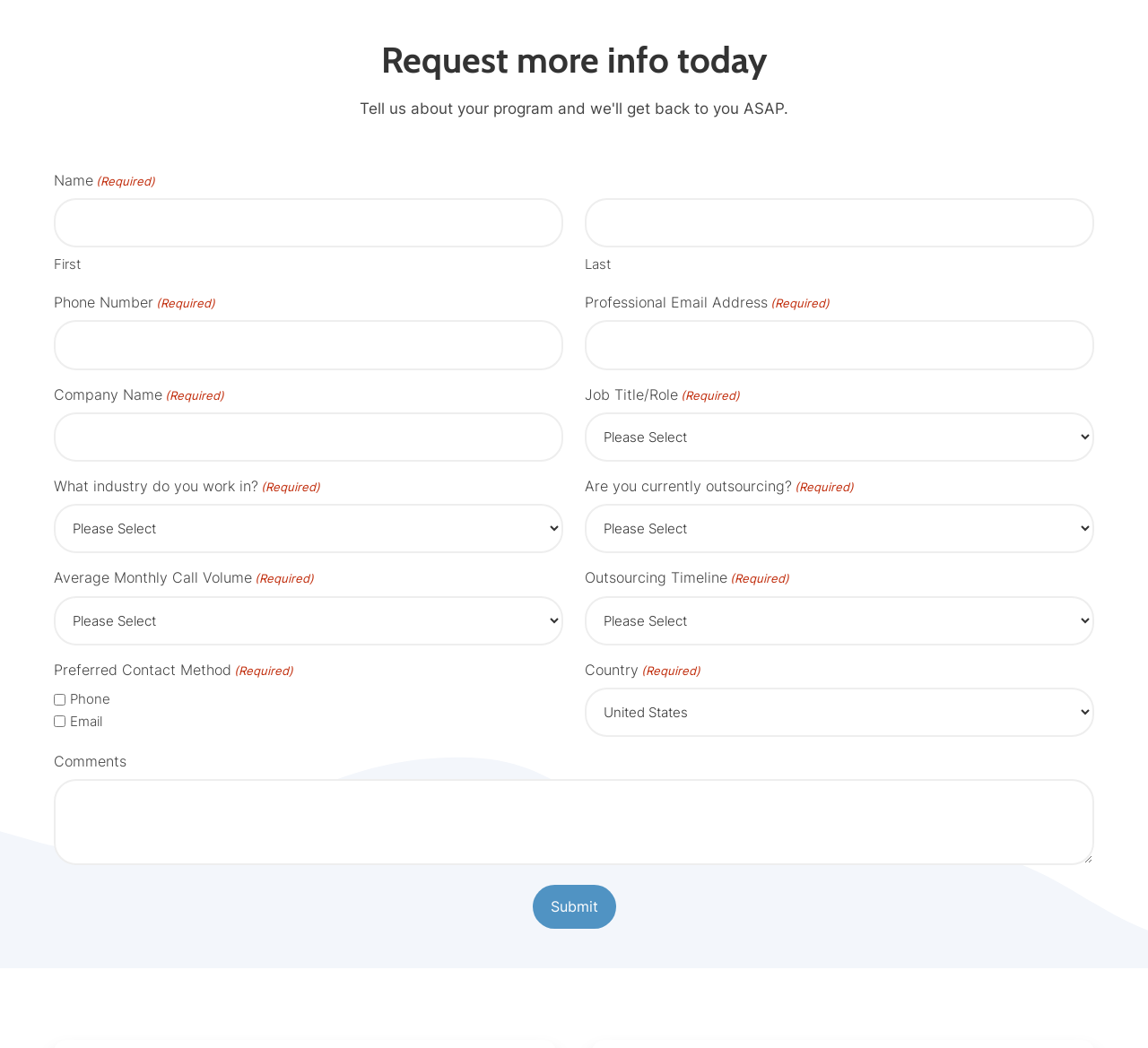Bounding box coordinates are specified in the format (top-left x, top-left y, bottom-right x, bottom-right y). All values are floating point numbers bounded between 0 and 1. Please provide the bounding box coordinate of the region this sentence describes: name="input_2"

[0.047, 0.306, 0.491, 0.353]